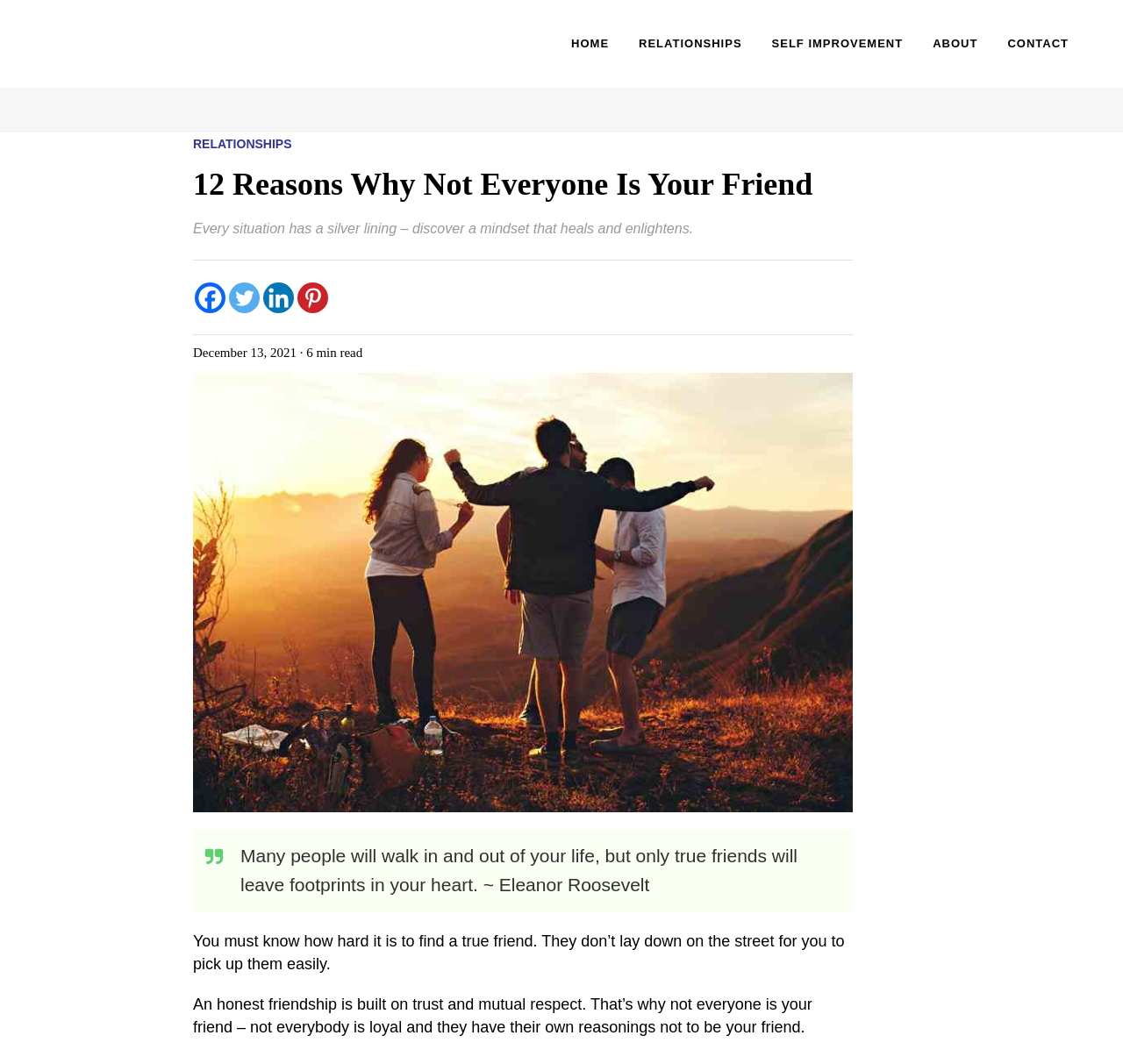Your task is to extract the text of the main heading from the webpage.

12 Reasons Why Not Everyone Is Your Friend